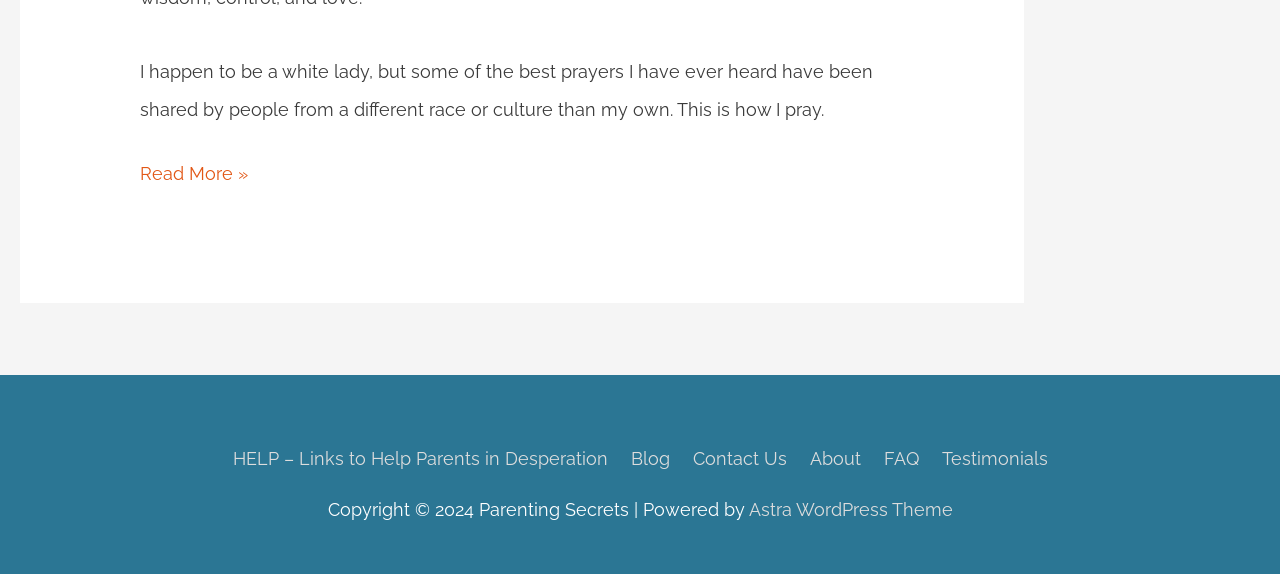Please analyze the image and give a detailed answer to the question:
What year is the copyright for?

The StaticText element with the text 'Copyright © 2024' indicates that the copyright is for the year 2024.